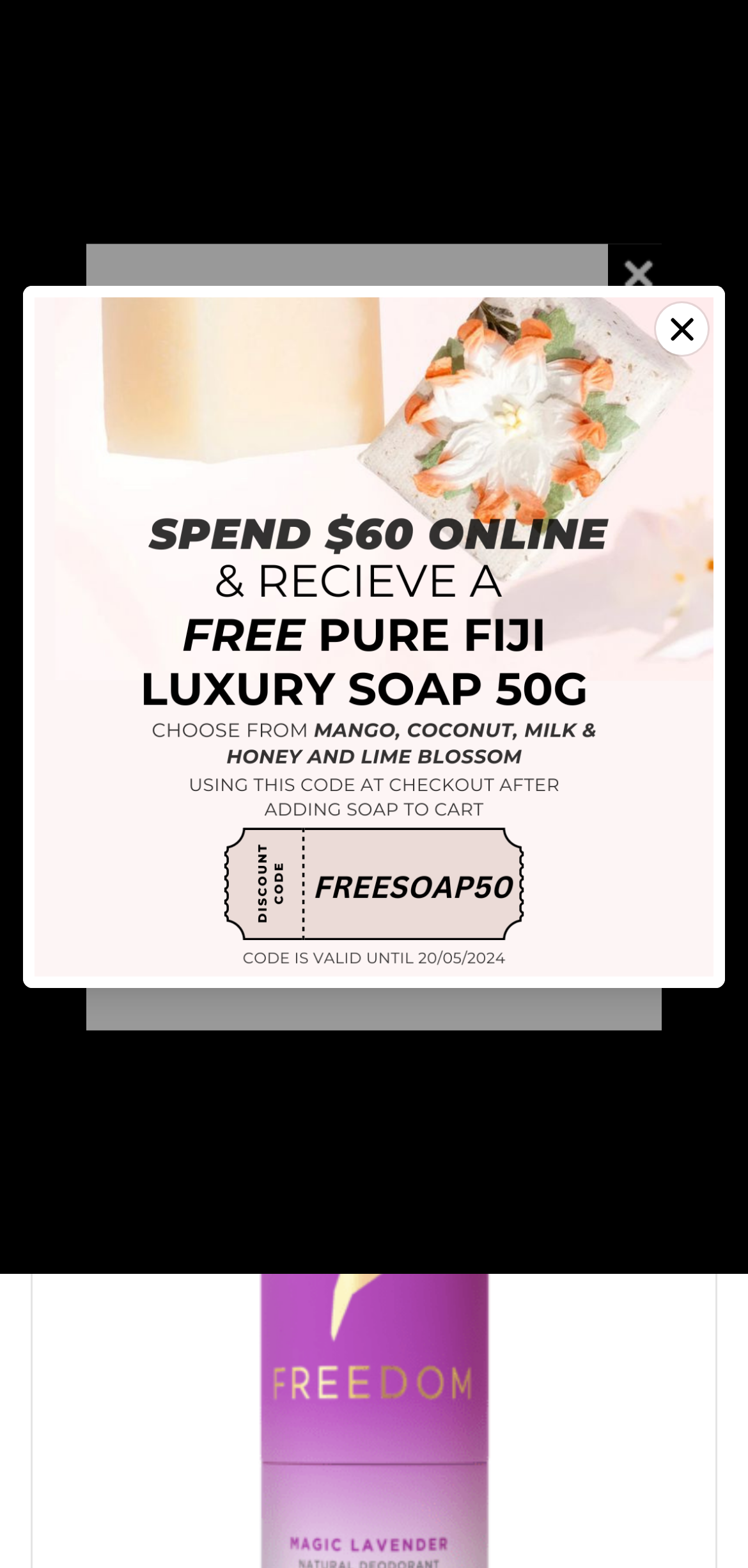What is the minimum order amount for free shipping?
Please ensure your answer is as detailed and informative as possible.

I found the answer by looking at the link 'FREE shipping on all online products order $200 and over (within NZ)' which indicates that the minimum order amount for free shipping is $200.